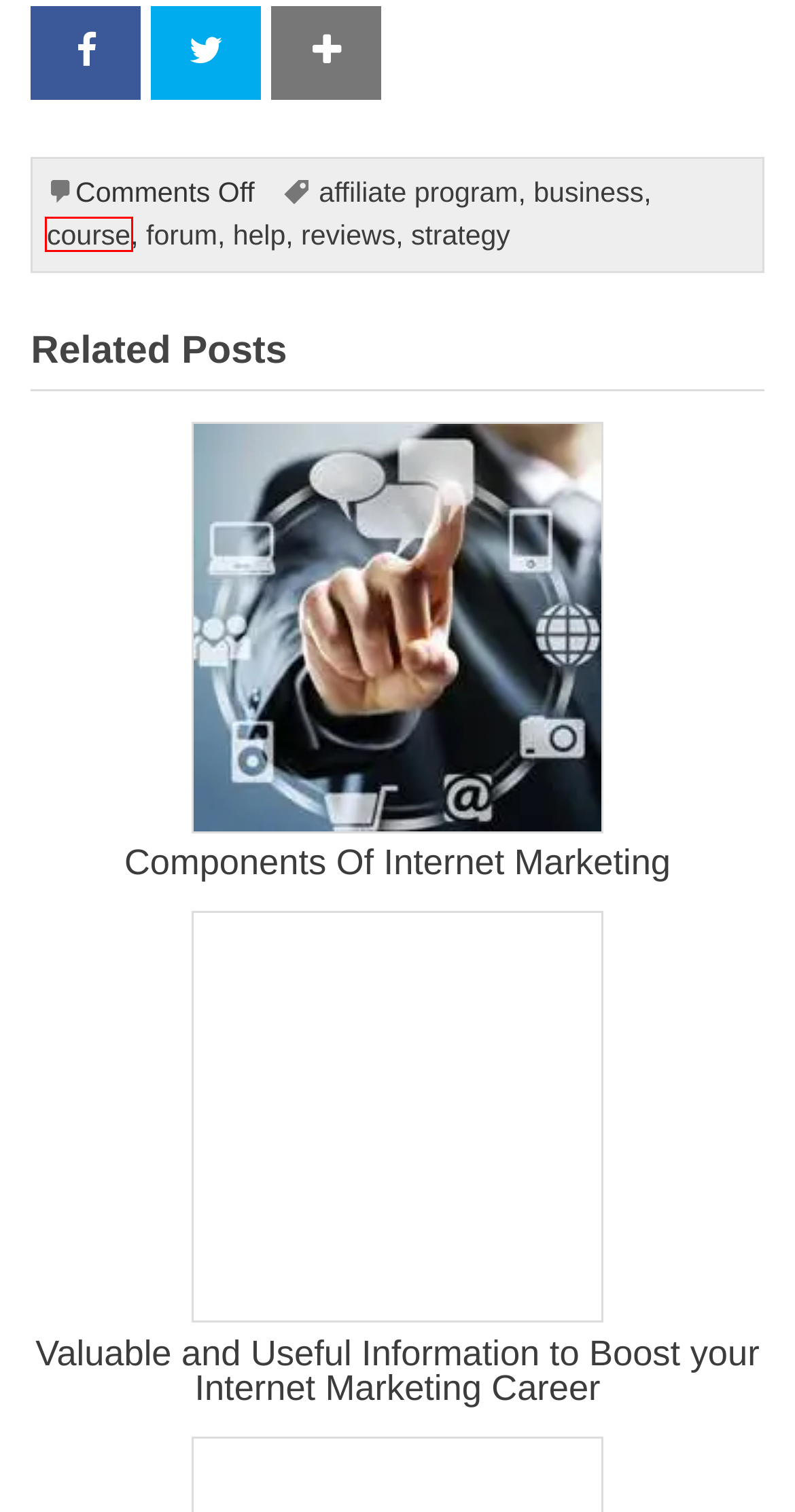Given a screenshot of a webpage with a red bounding box highlighting a UI element, choose the description that best corresponds to the new webpage after clicking the element within the red bounding box. Here are your options:
A. Internet Marketing Firm
B. course | Online Marketing Pro
C. Components Of Internet Marketing
D. strategy | Online Marketing Pro
E. Valuable and Useful Information to Boost your Internet Marketing Career
F. help | Online Marketing Pro
G. business | Online Marketing Pro
H. affiliate program | Online Marketing Pro

B